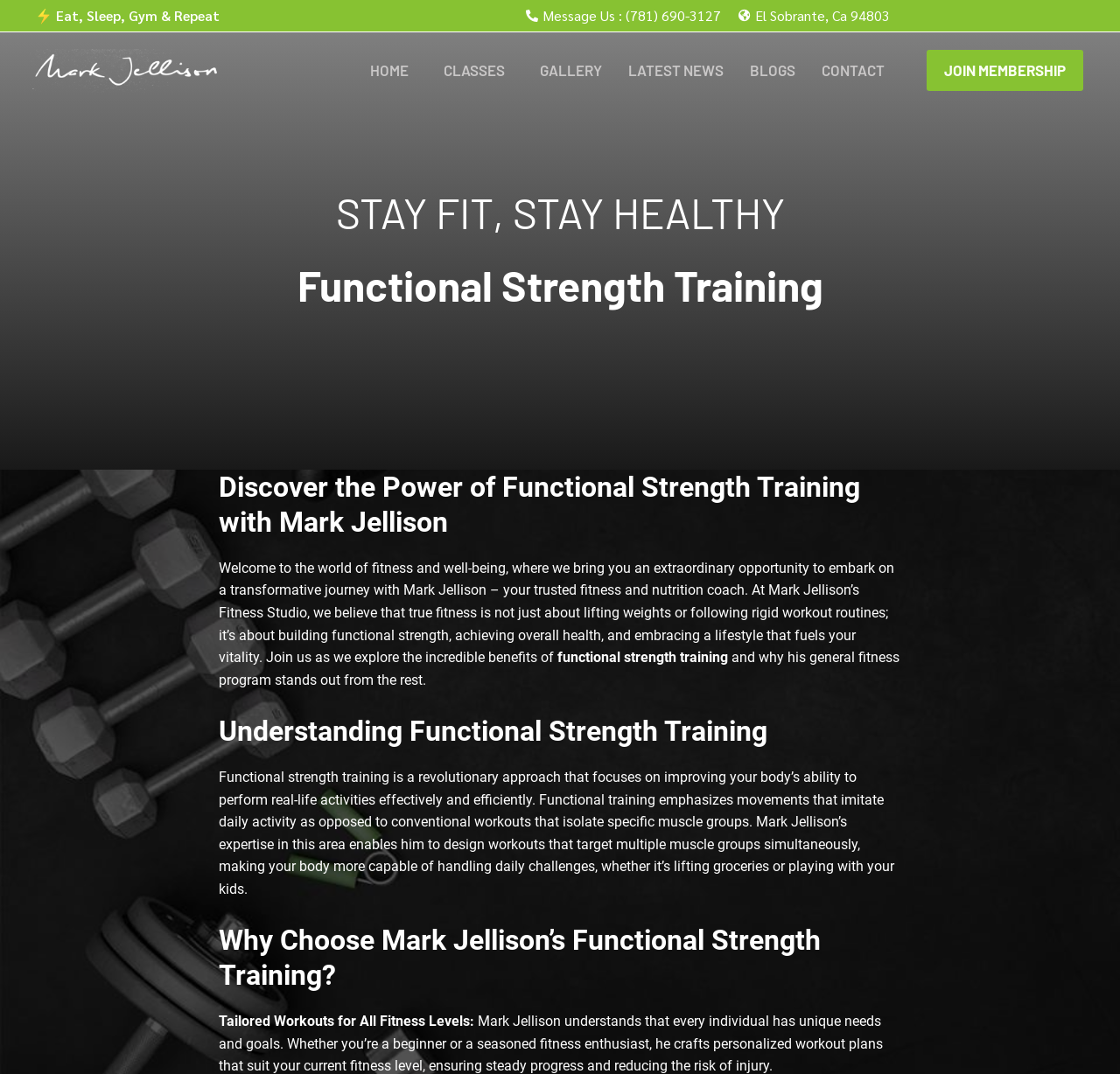Provide the bounding box coordinates of the HTML element described by the text: "Corporate Photography". The coordinates should be in the format [left, top, right, bottom] with values between 0 and 1.

None